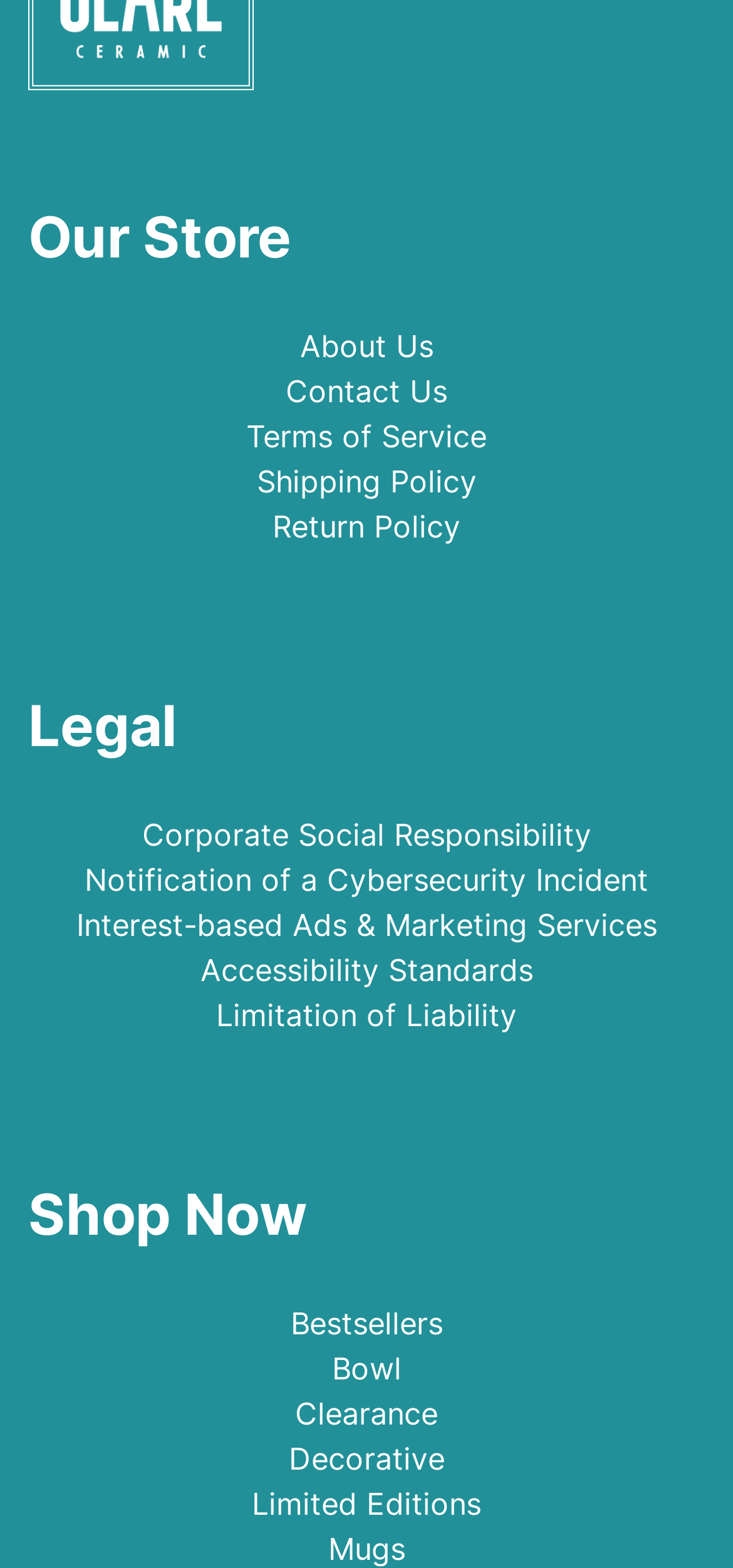Please identify the bounding box coordinates of the region to click in order to complete the given instruction: "Learn about Corporate Social Responsibility". The coordinates should be four float numbers between 0 and 1, i.e., [left, top, right, bottom].

[0.194, 0.521, 0.806, 0.545]